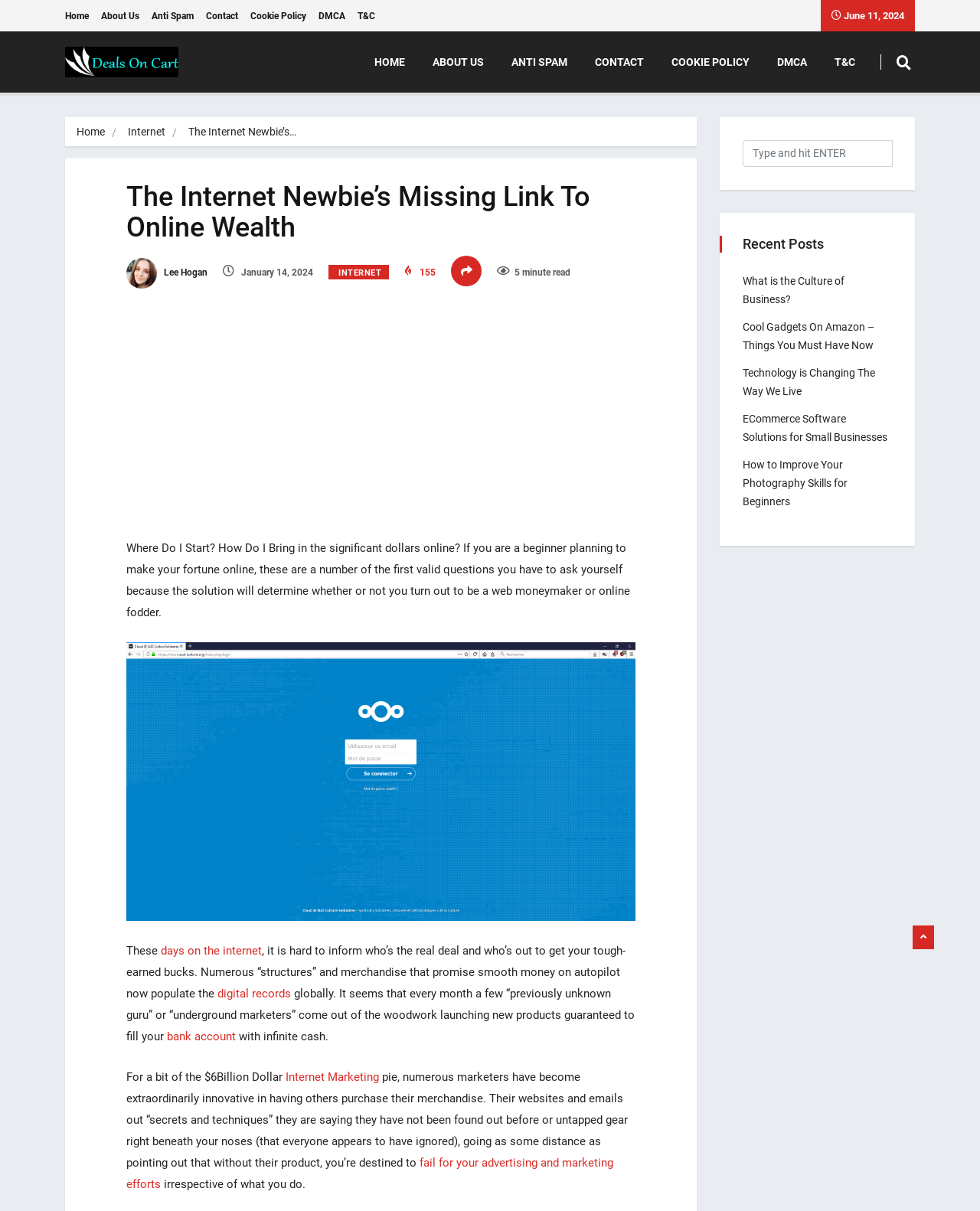Please extract the webpage's main title and generate its text content.

The Internet Newbie’s Missing Link To Online Wealth